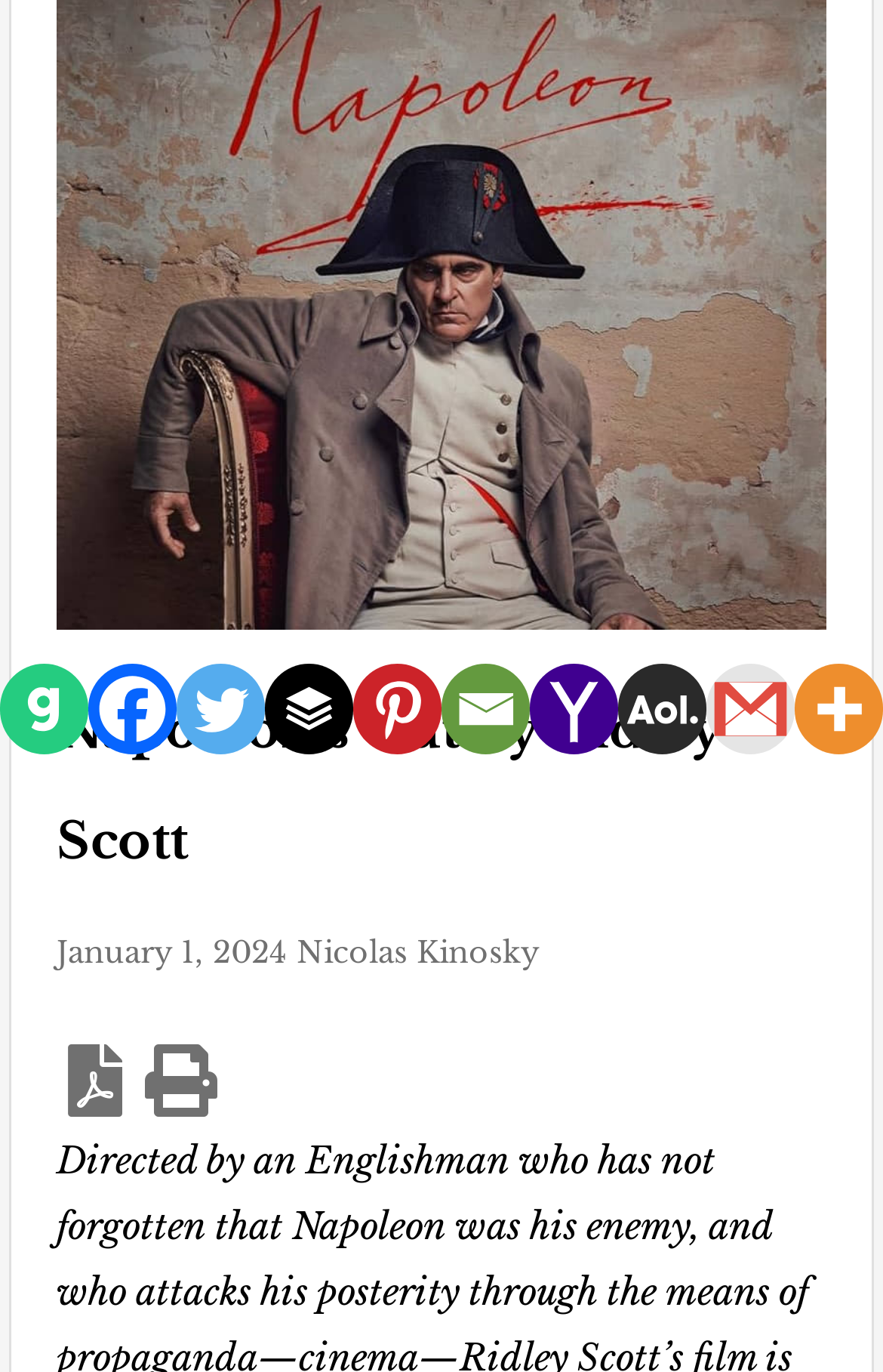Find the bounding box of the UI element described as follows: "January 1, 2024".

[0.064, 0.68, 0.325, 0.708]